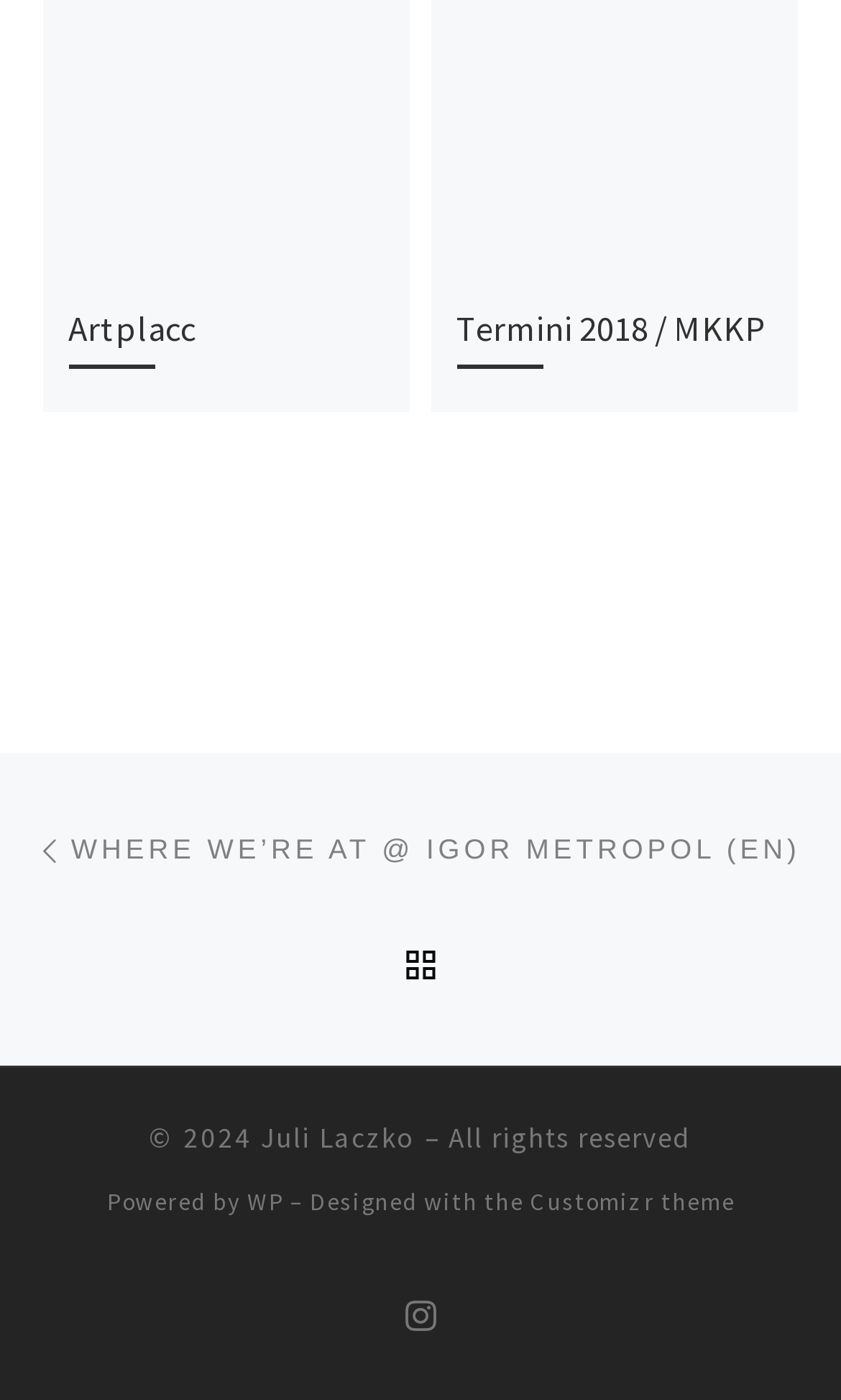Find the bounding box coordinates of the clickable element required to execute the following instruction: "Back to post list". Provide the coordinates as four float numbers between 0 and 1, i.e., [left, top, right, bottom].

[0.474, 0.649, 0.526, 0.731]